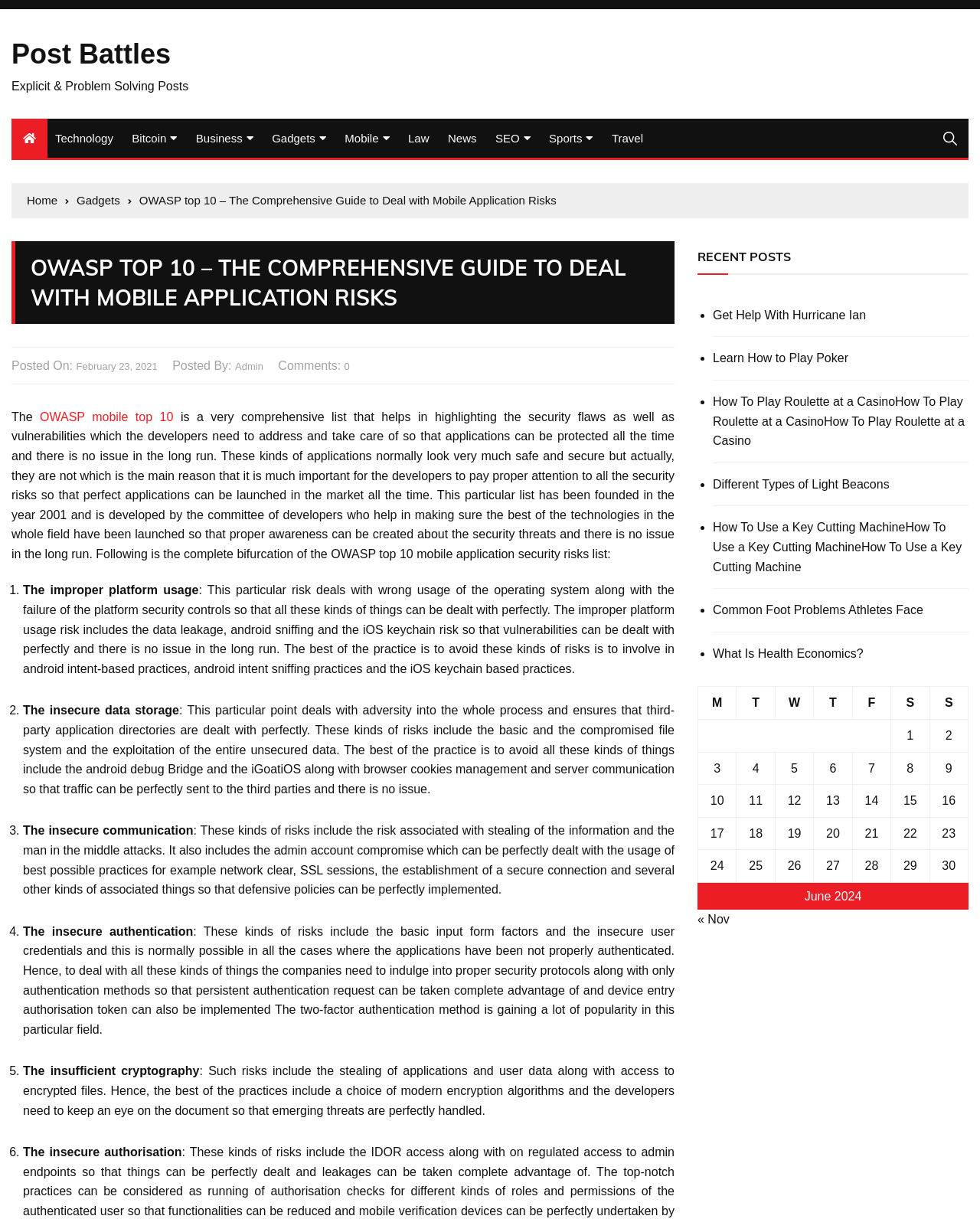Locate the bounding box coordinates of the element you need to click to accomplish the task described by this instruction: "Click on the 'Get Help With Hurricane Ian' link".

[0.727, 0.25, 0.988, 0.267]